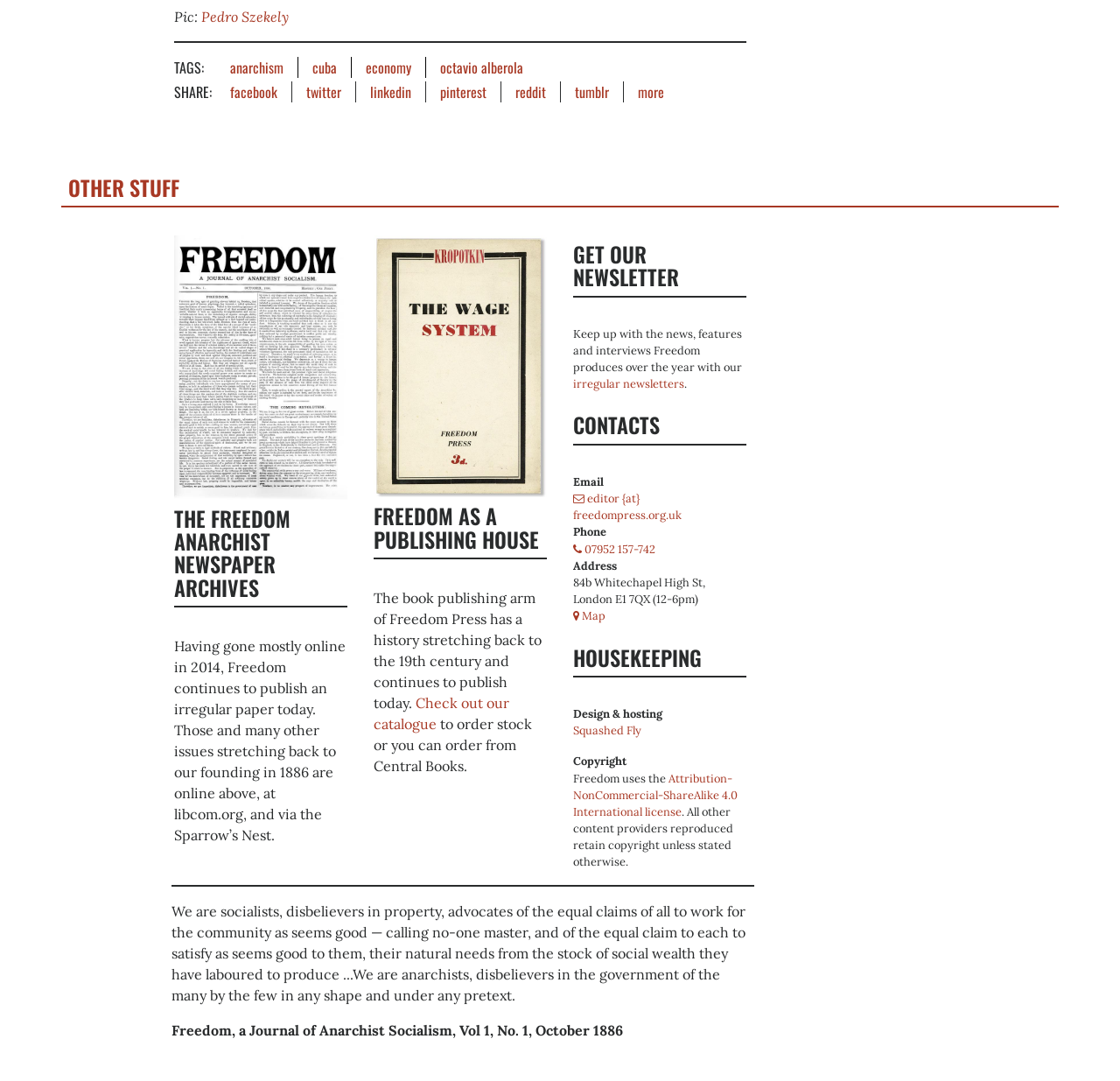Please specify the bounding box coordinates of the clickable section necessary to execute the following command: "Click on the link to share on Facebook".

[0.205, 0.075, 0.248, 0.094]